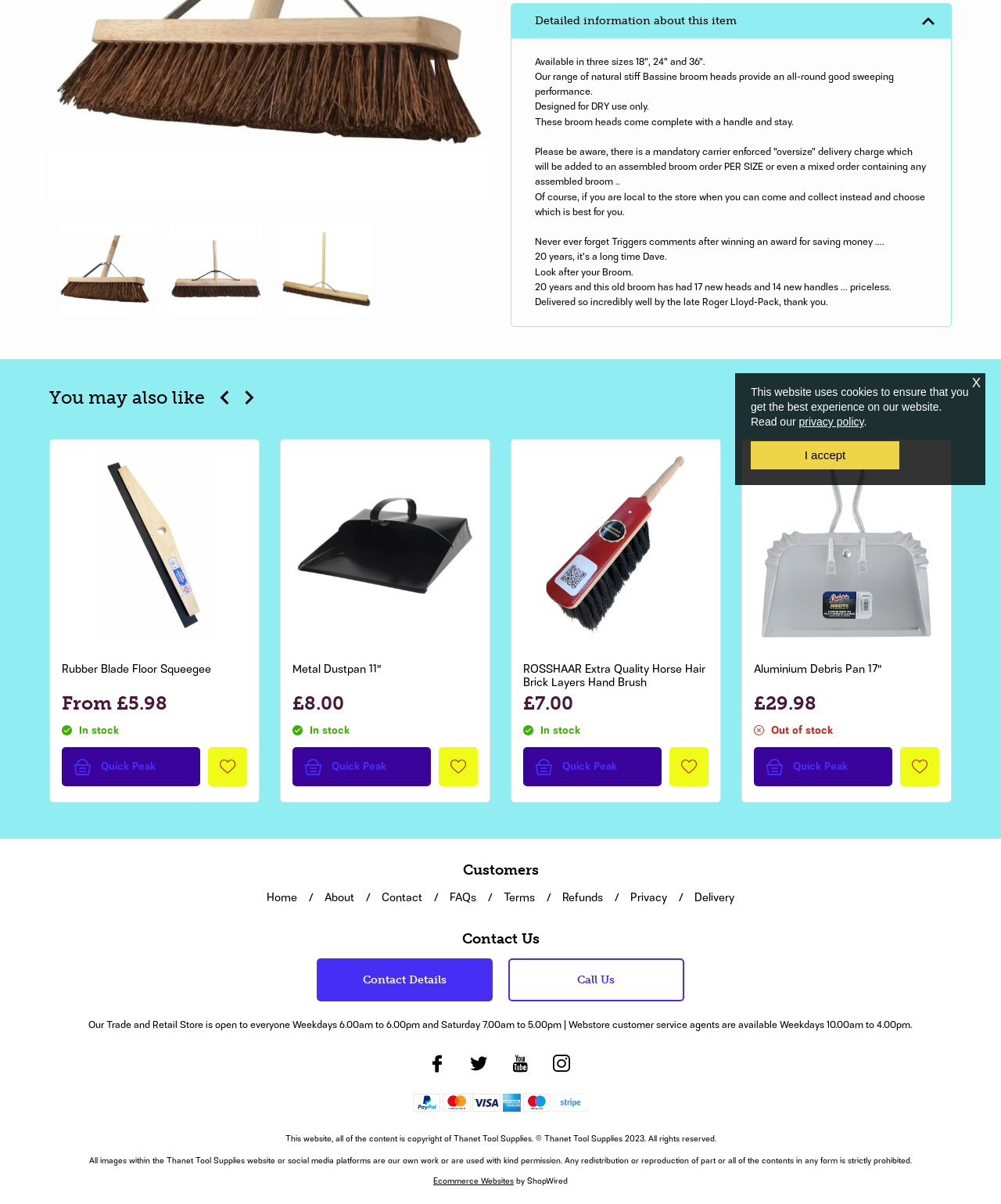Determine the bounding box coordinates (top-left x, top-left y, bottom-right x, bottom-right y) of the UI element described in the following text: aria-describedby="slick-slide20"

[0.049, 0.186, 0.16, 0.262]